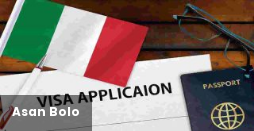What is the color of the passport in the image?
Look at the screenshot and give a one-word or phrase answer.

black